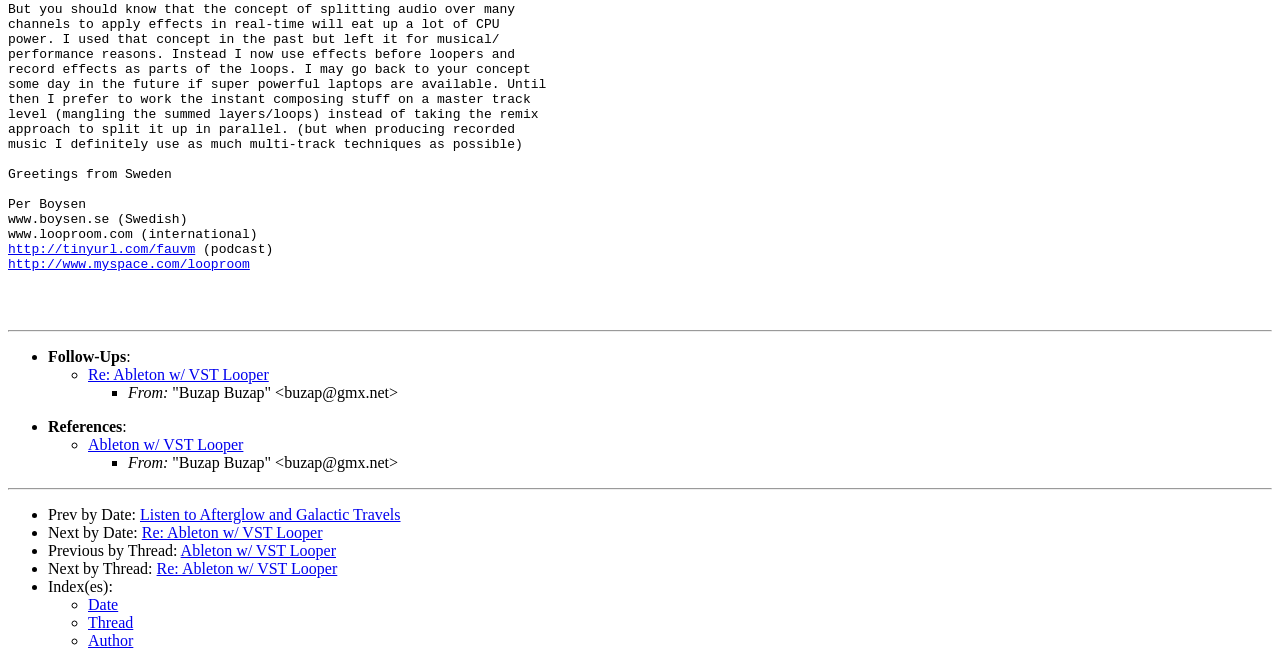Provide the bounding box coordinates for the UI element that is described as: "Re: Ableton w/ VST Looper".

[0.122, 0.841, 0.264, 0.866]